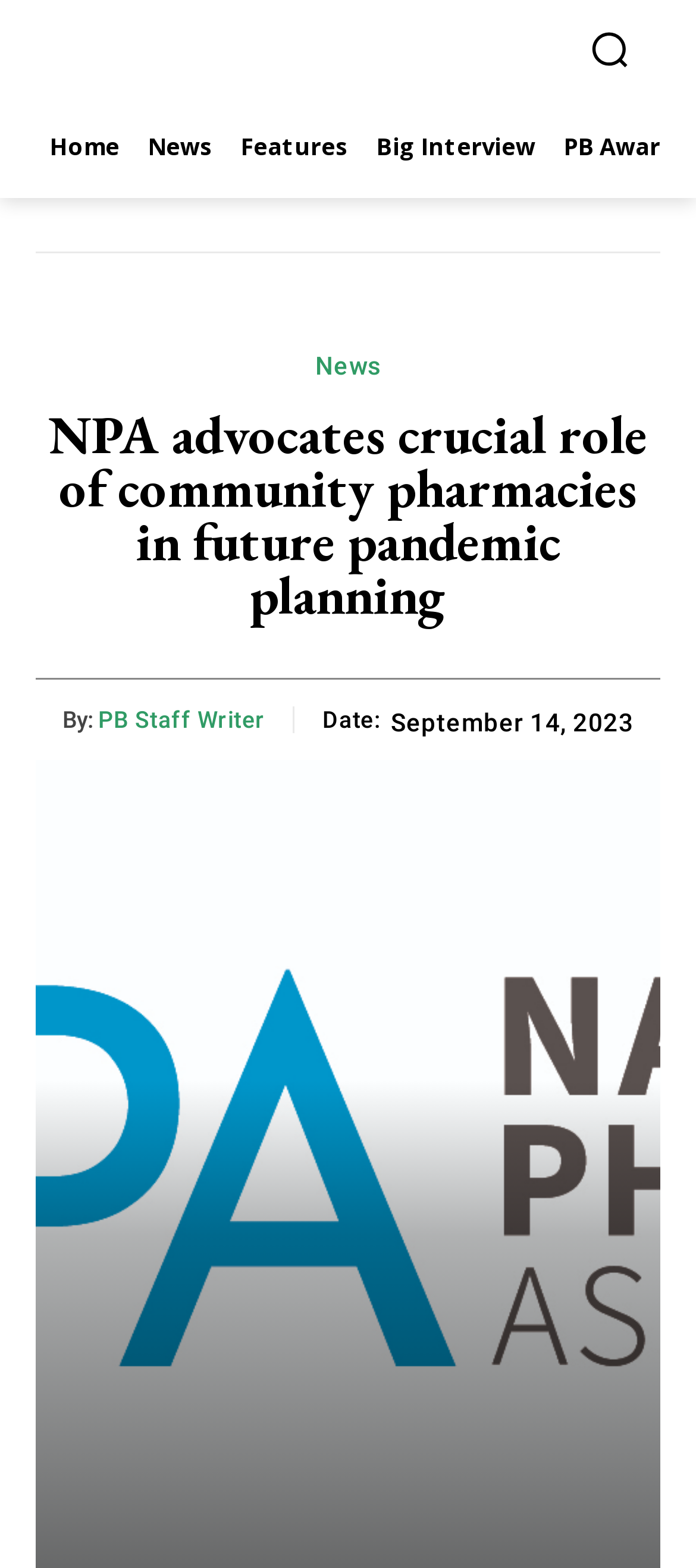Who wrote the article?
Provide an in-depth and detailed explanation in response to the question.

The author of the article is mentioned below the main heading, and it is 'PB Staff Writer'. This information is provided in a link format, which suggests that the author may have a profile or a list of articles written by them.